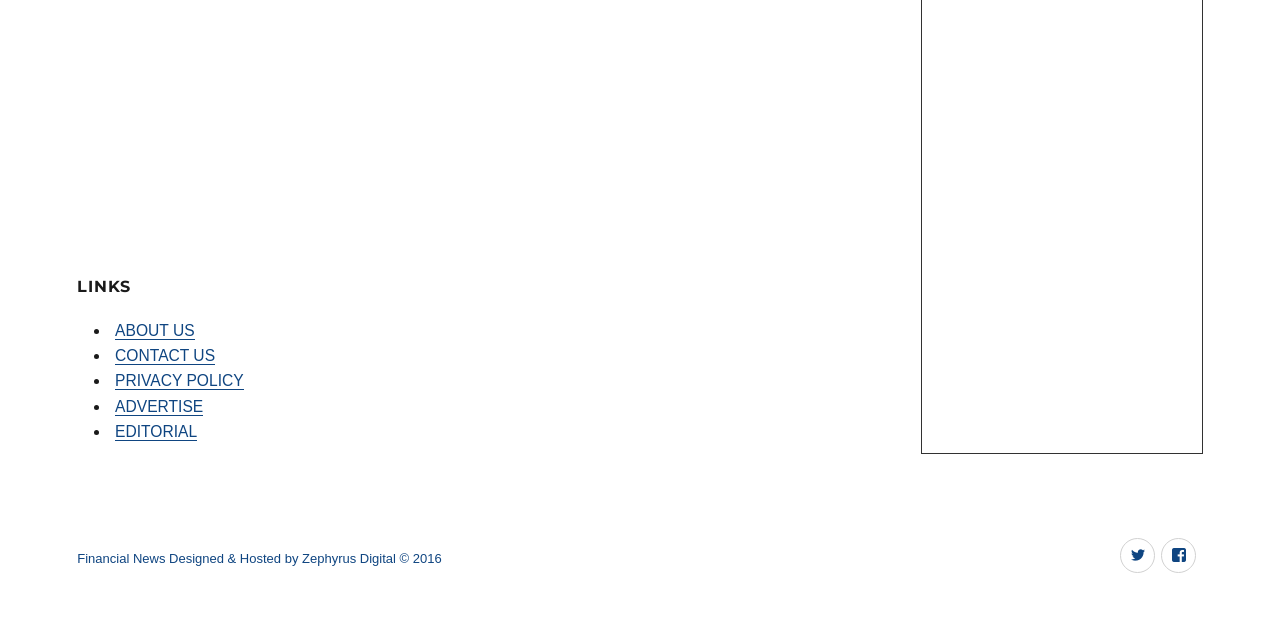Given the description "Facebook", provide the bounding box coordinates of the corresponding UI element.

[0.907, 0.865, 0.935, 0.922]